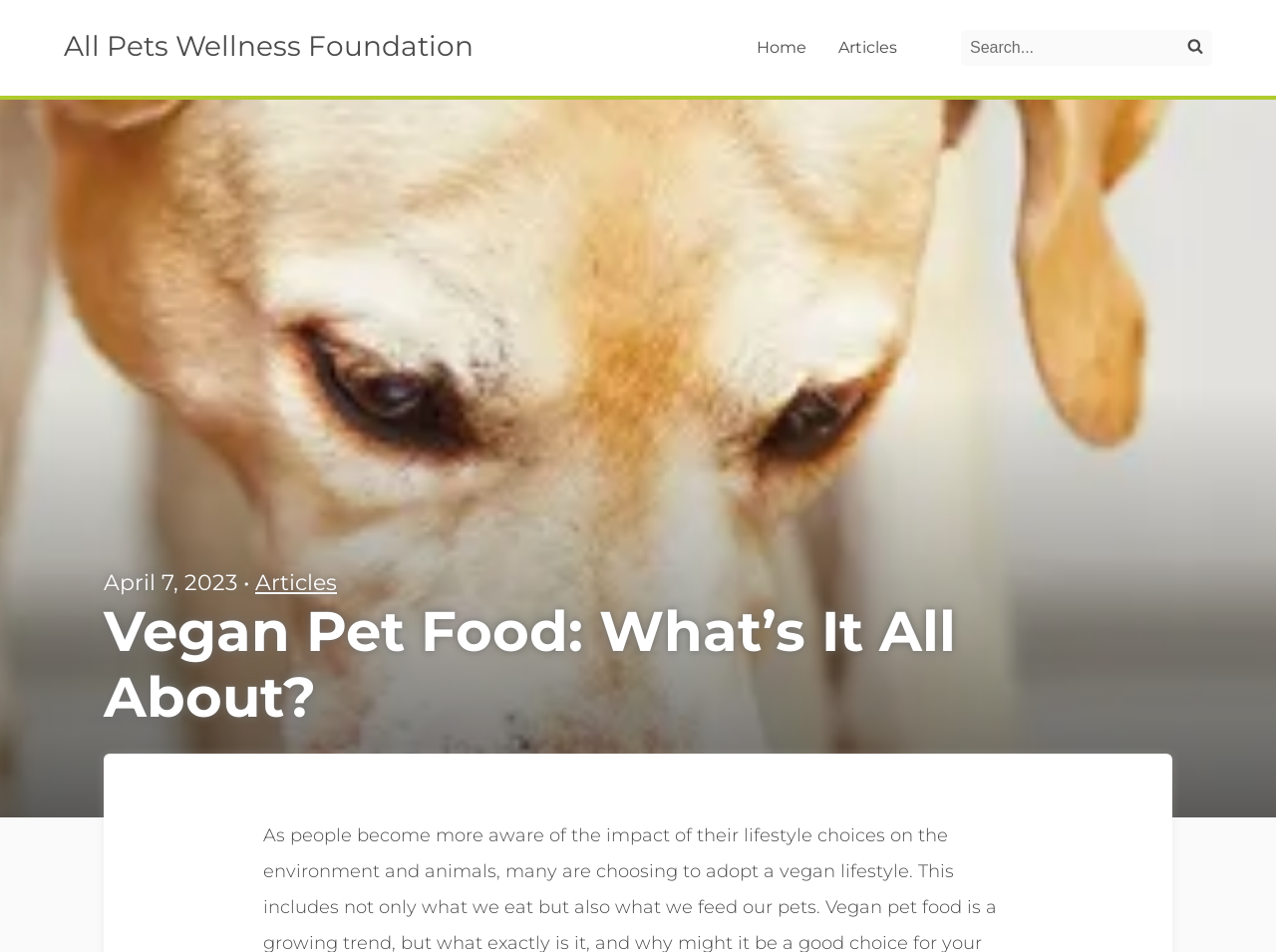How many main menu items are there?
Please give a detailed and elaborate explanation in response to the question.

I found the answer by looking at the top navigation menu, which has two links: 'Home' and 'Articles'. Therefore, there are two main menu items.